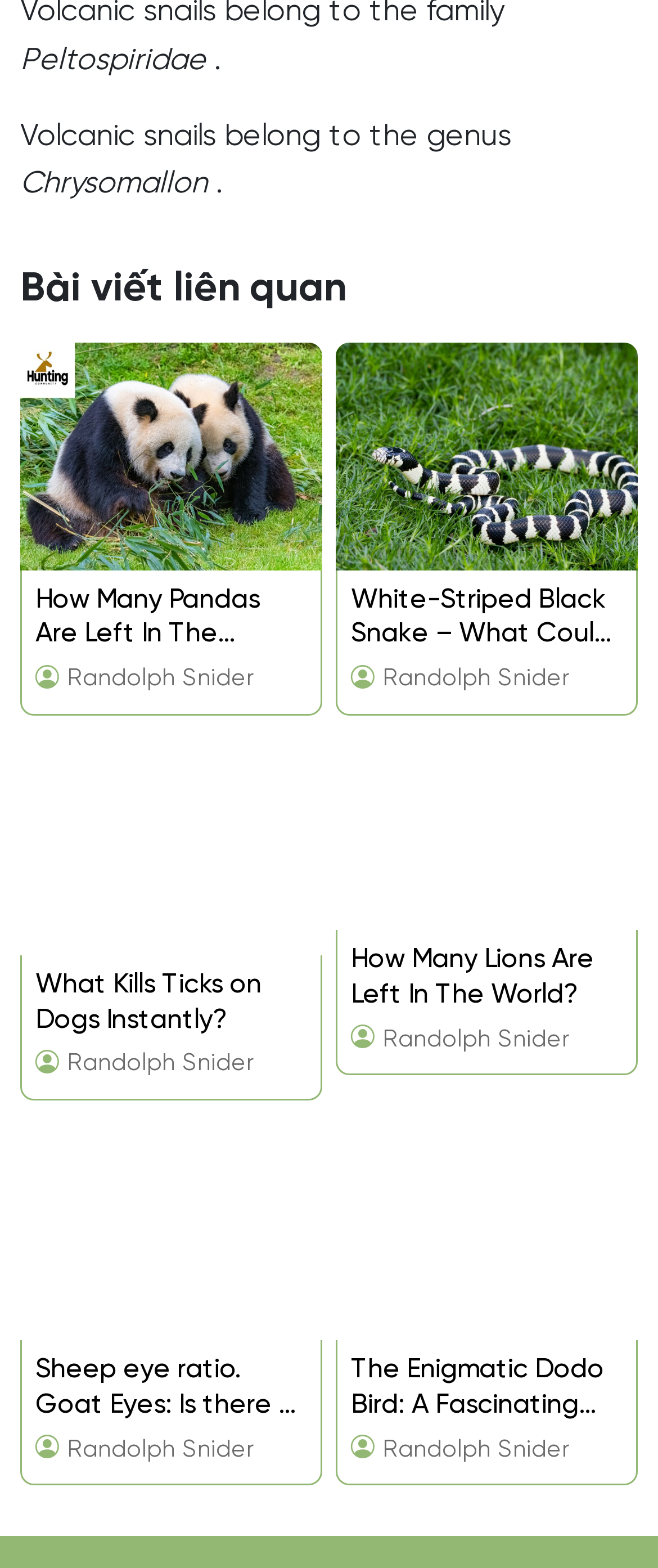Locate the bounding box coordinates of the region to be clicked to comply with the following instruction: "Explore the topic 'The Enigmatic Dodo Bird: A Fascinating Tale of Extinction'". The coordinates must be four float numbers between 0 and 1, in the form [left, top, right, bottom].

[0.533, 0.863, 0.946, 0.908]